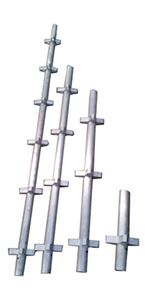Explain the scene depicted in the image, including all details.

The image showcases a set of four vertical scaffolding poles, designed for use in construction and scaffolding systems. These poles feature multiple cross braces, which provide stability and support when installed. The differing heights of the poles suggest they are used for various levels in a scaffolding framework, allowing for versatile applications on construction sites. The metallic finish indicates that they are likely galvanized for enhanced durability and resistance to corrosion, ensuring a longer lifespan in outdoor environments. This product is essential for creating a safe and accessible work platform at elevated heights.